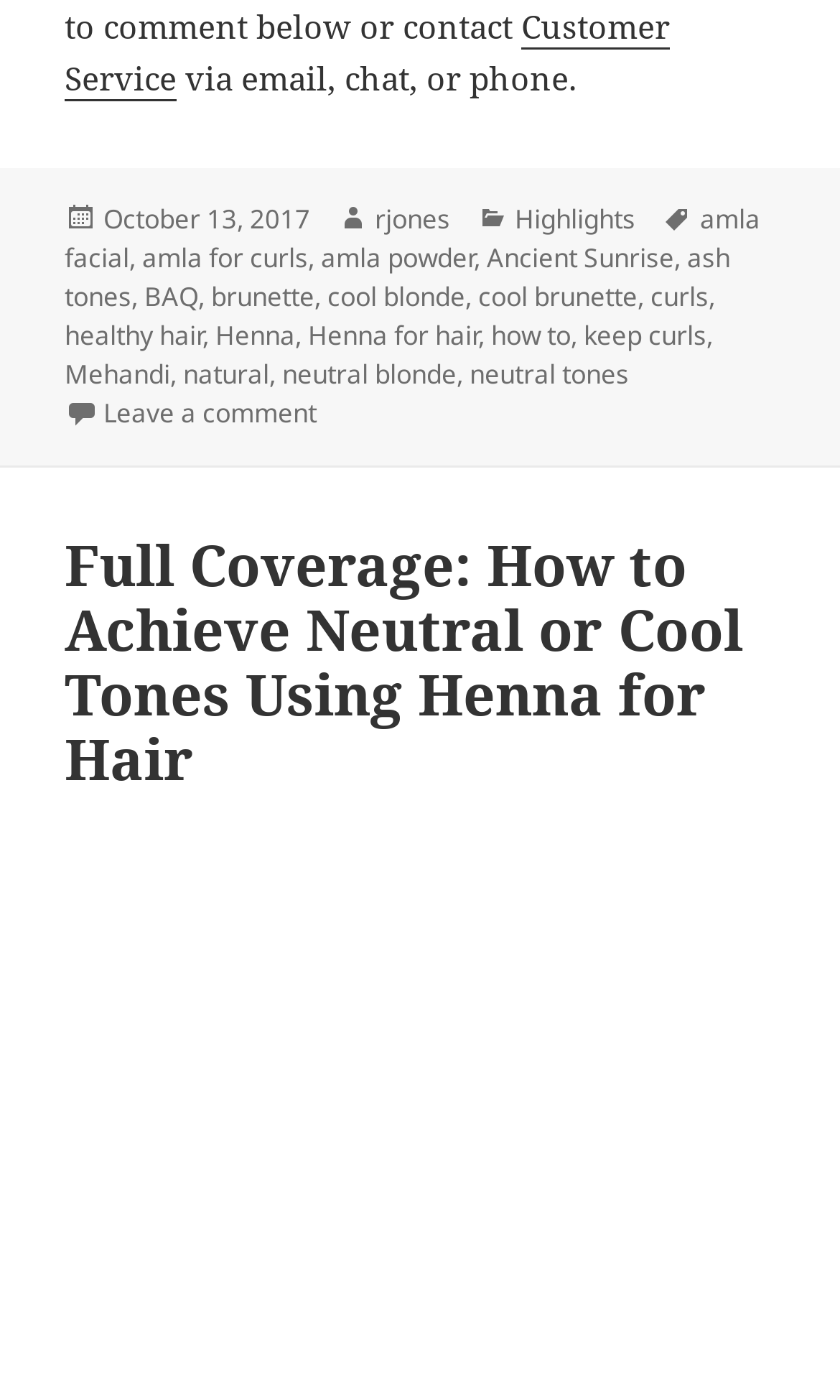Please determine the bounding box coordinates for the element with the description: "amla for curls".

[0.169, 0.171, 0.367, 0.199]